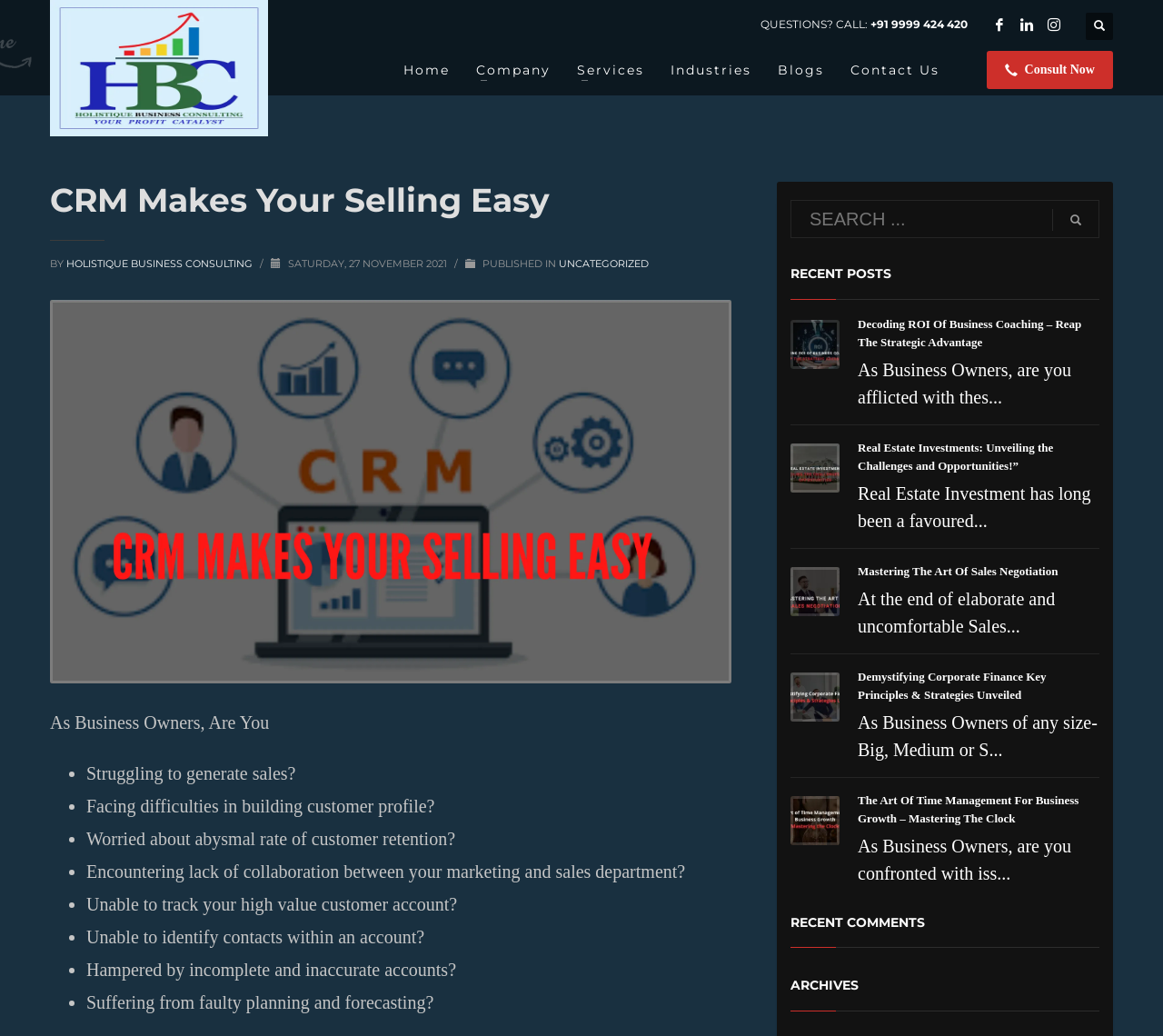Provide the bounding box coordinates of the section that needs to be clicked to accomplish the following instruction: "Consult now."

[0.848, 0.049, 0.957, 0.086]